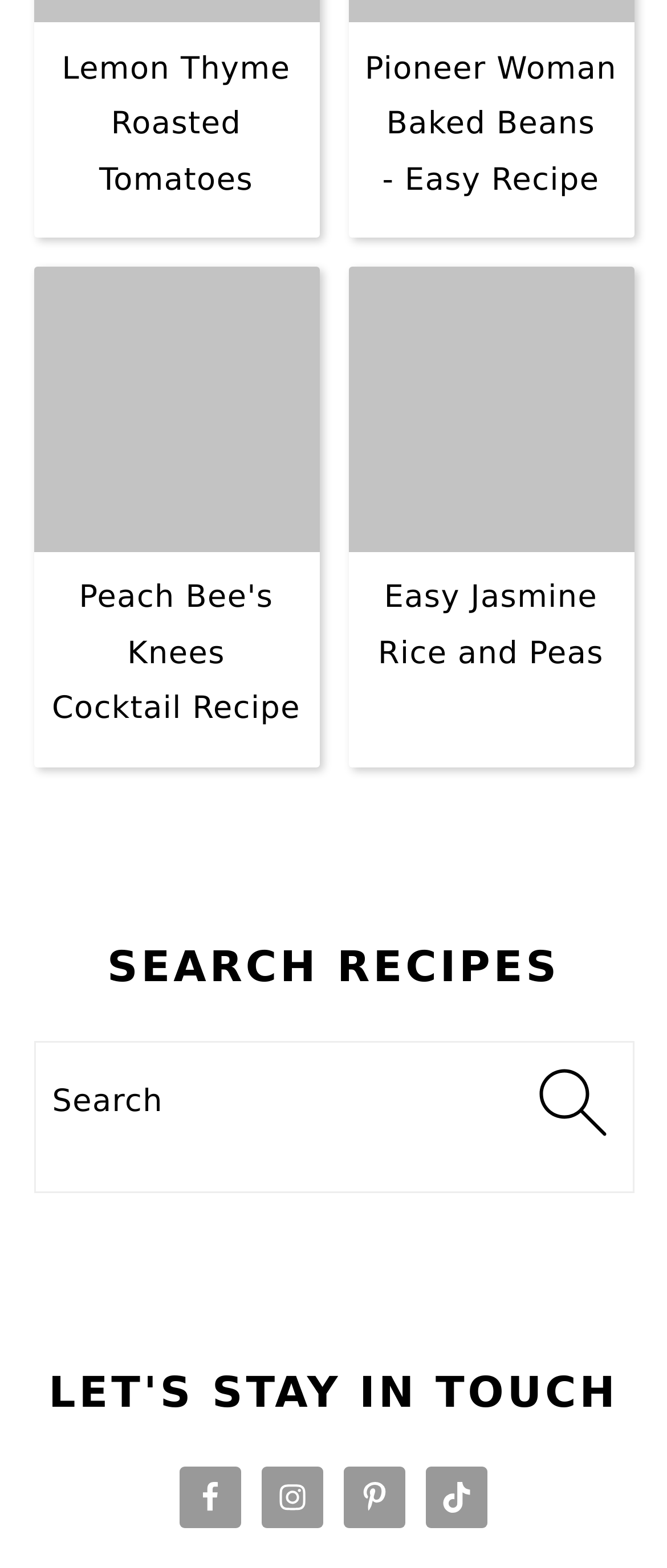What is the category of the 'PRIMARY SIDEBAR' section?
Based on the image, answer the question with as much detail as possible.

I analyzed the webpage and found a section labeled 'PRIMARY SIDEBAR'. Based on the context and the presence of recipe links, I inferred that the category of this section is related to recipes.